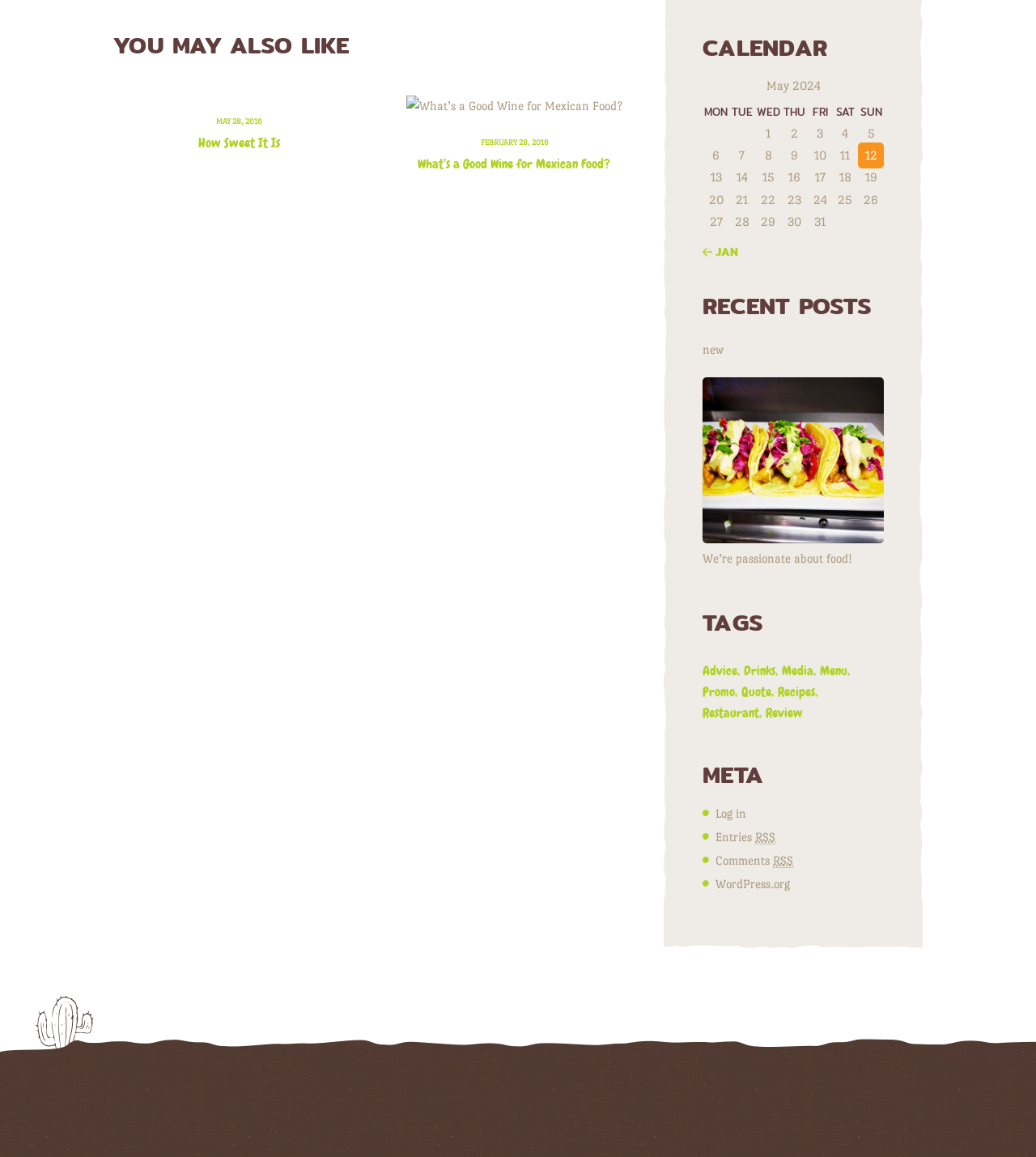Provide a brief response to the question below using a single word or phrase: 
What is the title of the 'YOU MAY ALSO LIKE' section?

How Sweet It Is